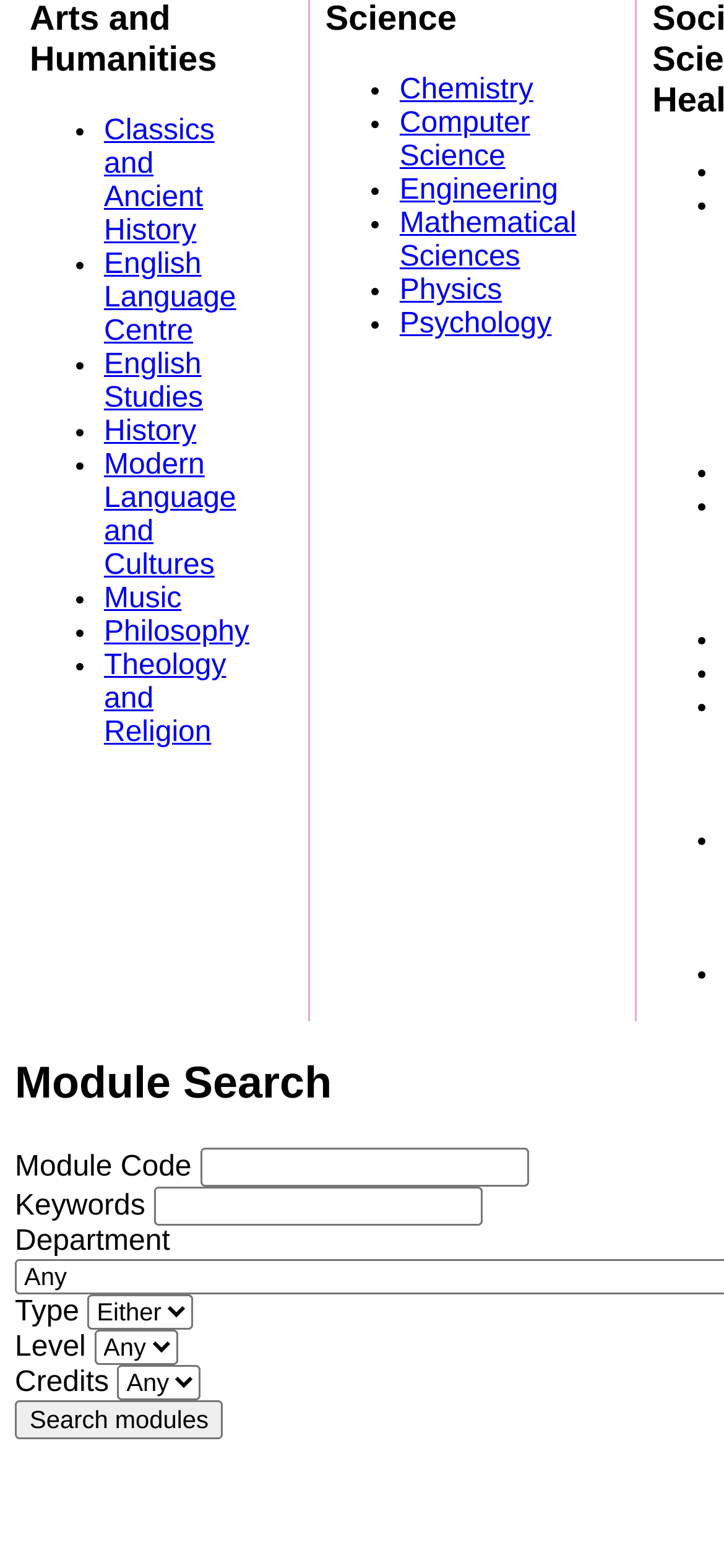What is the label above the first text box?
Please look at the screenshot and answer using one word or phrase.

Module Code